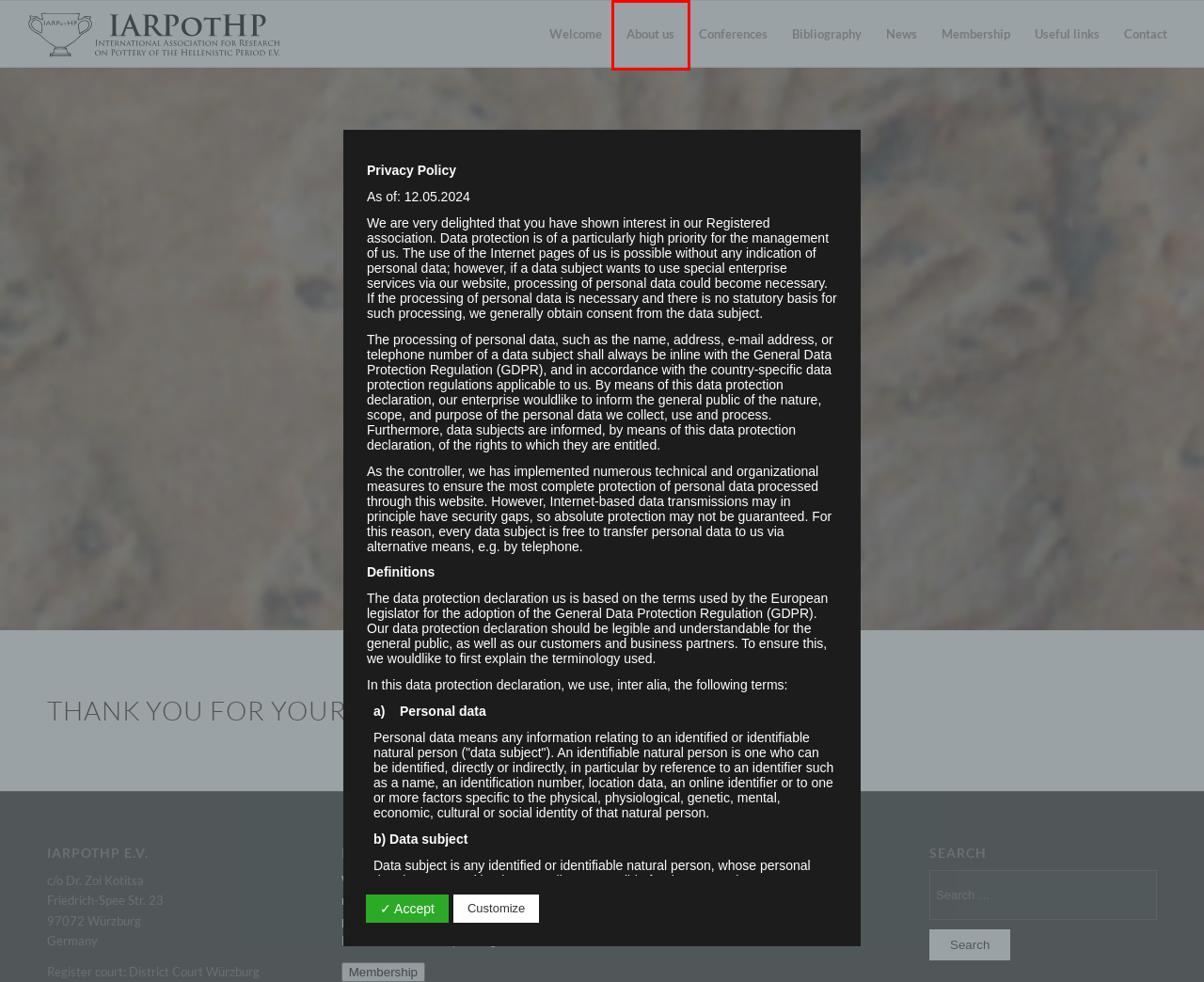A screenshot of a webpage is provided, featuring a red bounding box around a specific UI element. Identify the webpage description that most accurately reflects the new webpage after interacting with the selected element. Here are the candidates:
A. Contact – IARPotHP
B. About us – IARPotHP
C. General Data Protection Regulation – IARPotHP
D. Conference – IARPotHP
E. Membership – IARPotHP
F. Imprint – IARPotHP
G. Bibliography – IARPotHP
H. IARPotHP – International Association for Research on Pottery of the Hellenistic Period e.V.

B